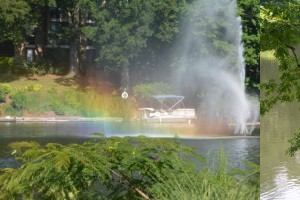Provide a short answer to the following question with just one word or phrase: What effect is created by the interplay of light and water?

A subtle rainbow effect